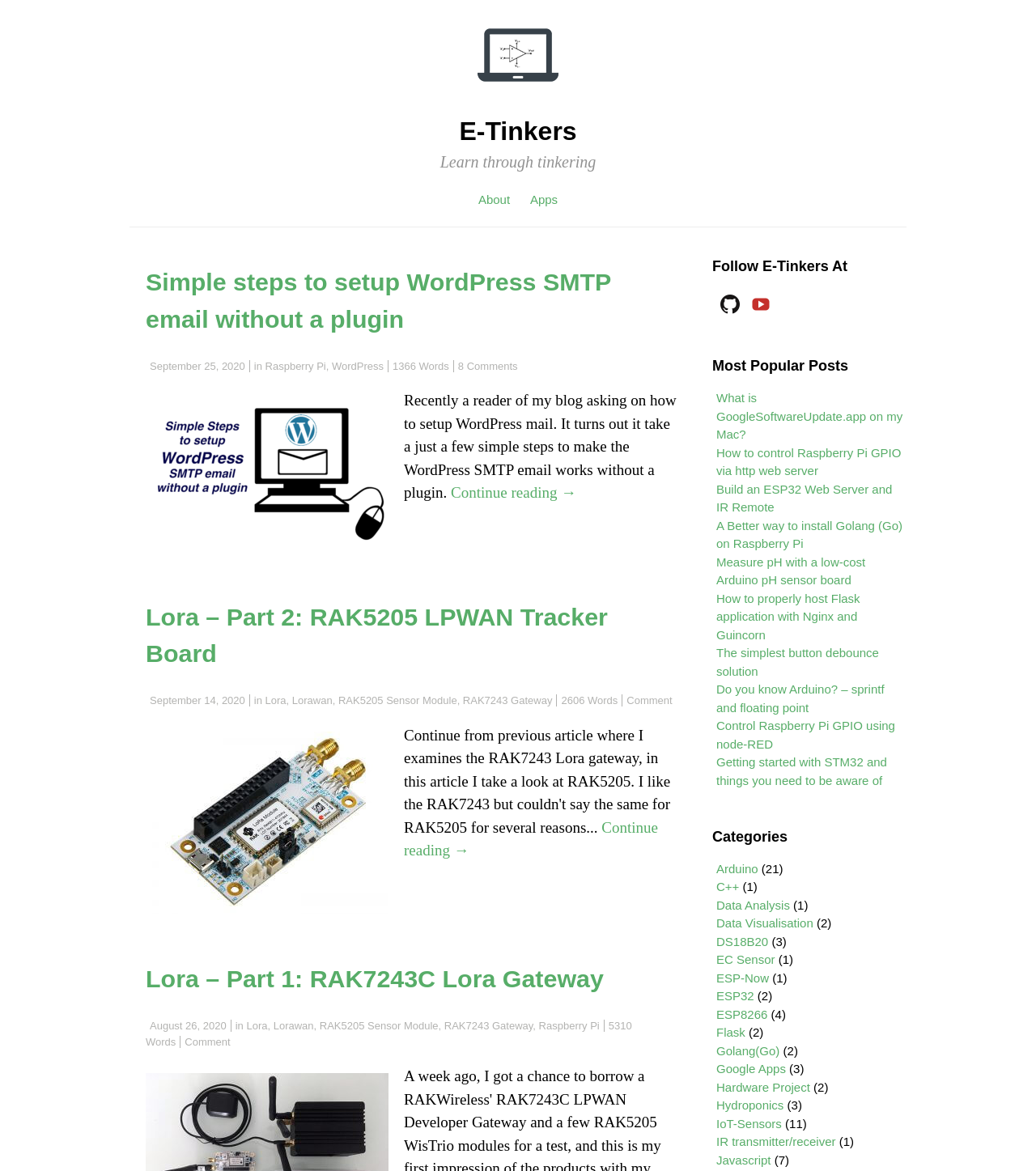What is the topic of the first article?
Refer to the image and provide a one-word or short phrase answer.

WordPress SMTP email